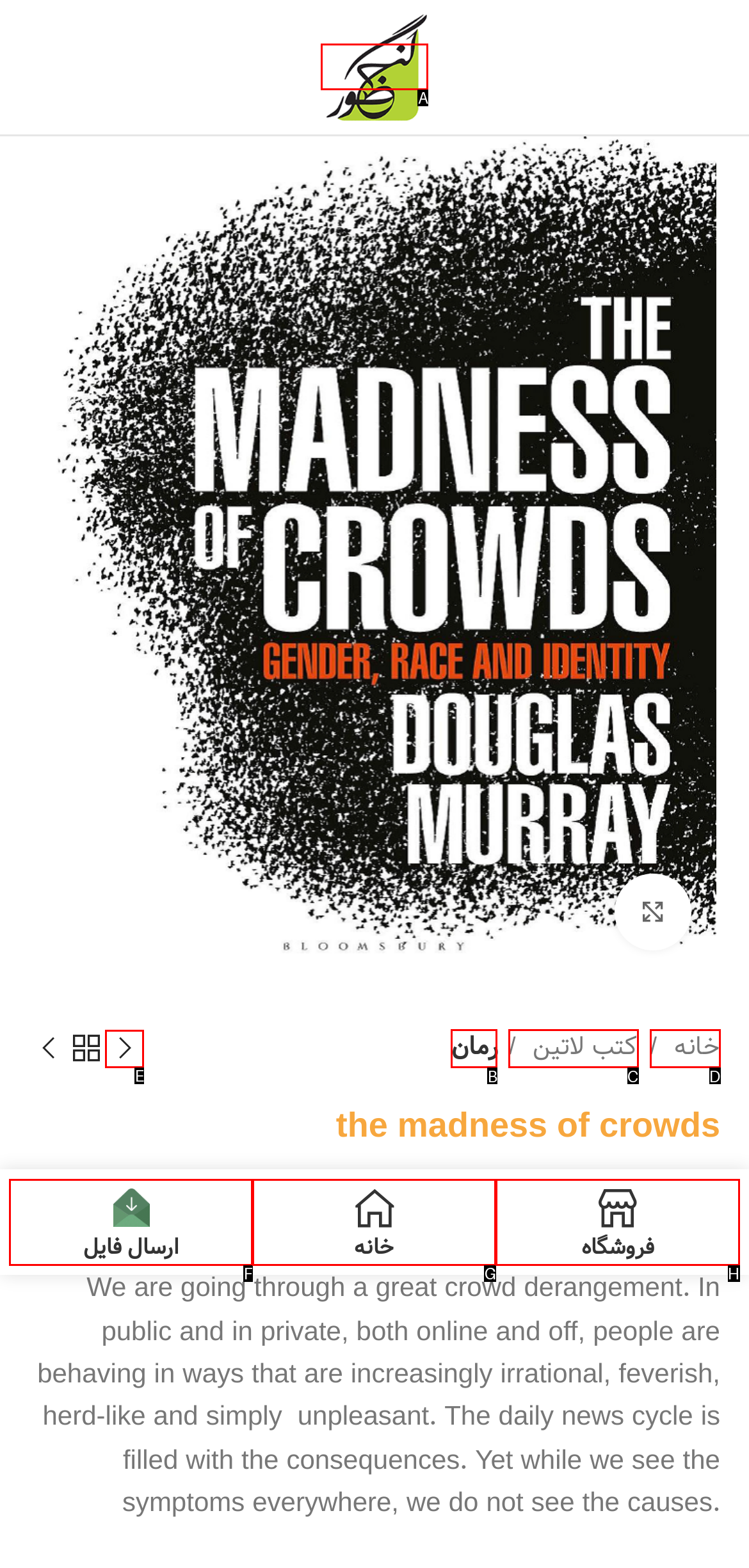Decide which HTML element to click to complete the task: View the previous product Provide the letter of the appropriate option.

E